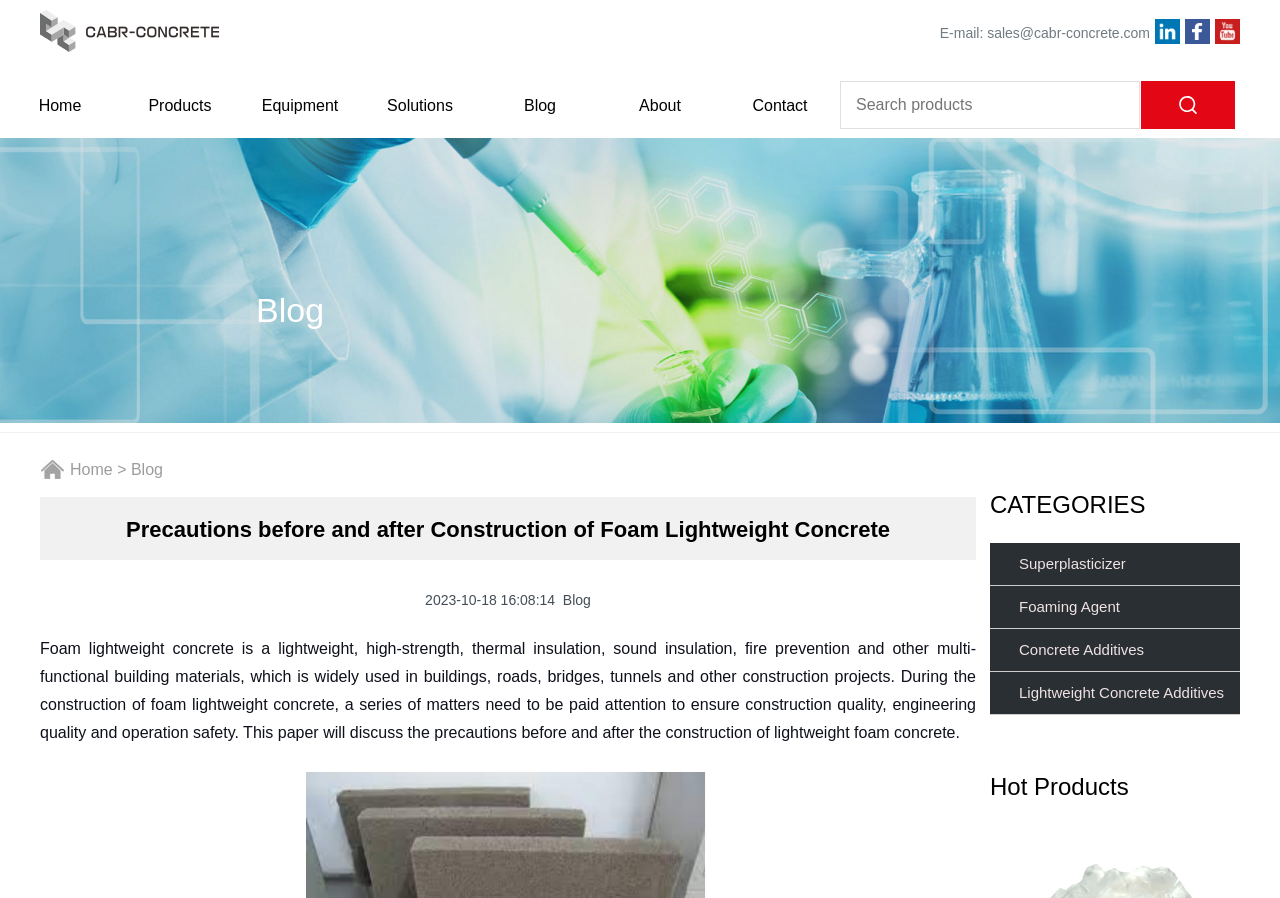Create an elaborate caption for the webpage.

The webpage is about foam lightweight concrete and its applications. At the top, there is a navigation menu with links to "Home", "Products", "Equipment", "Solutions", "Blog", "About", and "Contact". Next to the navigation menu, there is a search box with a button. 

On the top-right corner, there are three small images and an email address. Below the navigation menu, there is a large image that takes up the entire width of the page. 

On the left side, there is a section with a heading "Blog" and a link to "Home" followed by a greater-than symbol. Below this section, there is a large heading "Precautions before and after Construction of Foam Lightweight Concrete" followed by a paragraph of text that describes the benefits and applications of foam lightweight concrete. 

On the right side, there is a section with a heading "CATEGORIES" and four links to different categories of products. Below this section, there is a heading "Hot Products" and a list of links to specific products. 

At the bottom of the page, there is a paragraph of text that discusses the precautions to be taken during the construction of foam lightweight concrete.